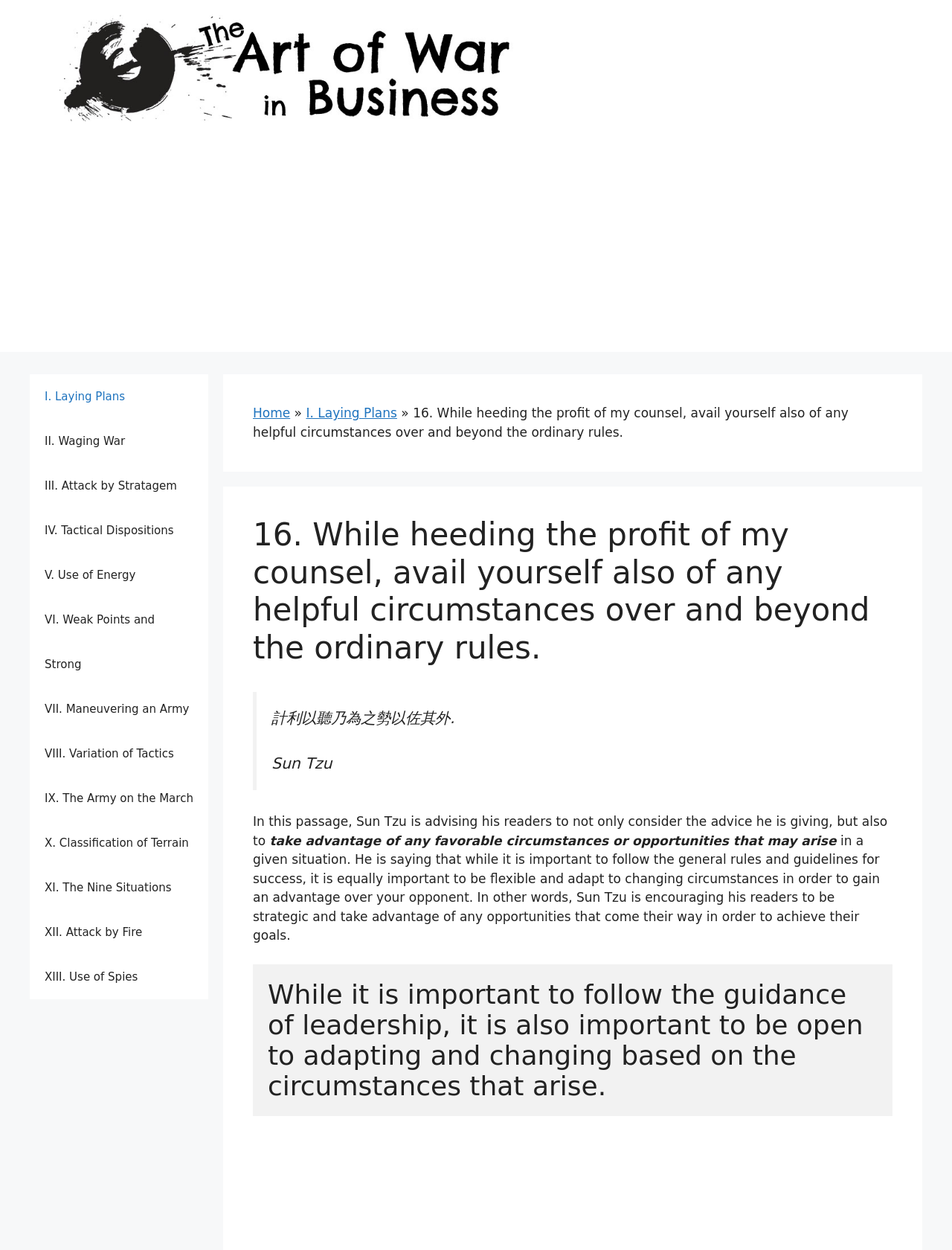Pinpoint the bounding box coordinates of the clickable element needed to complete the instruction: "Click the 'I. Laying Plans' link". The coordinates should be provided as four float numbers between 0 and 1: [left, top, right, bottom].

[0.321, 0.325, 0.417, 0.337]